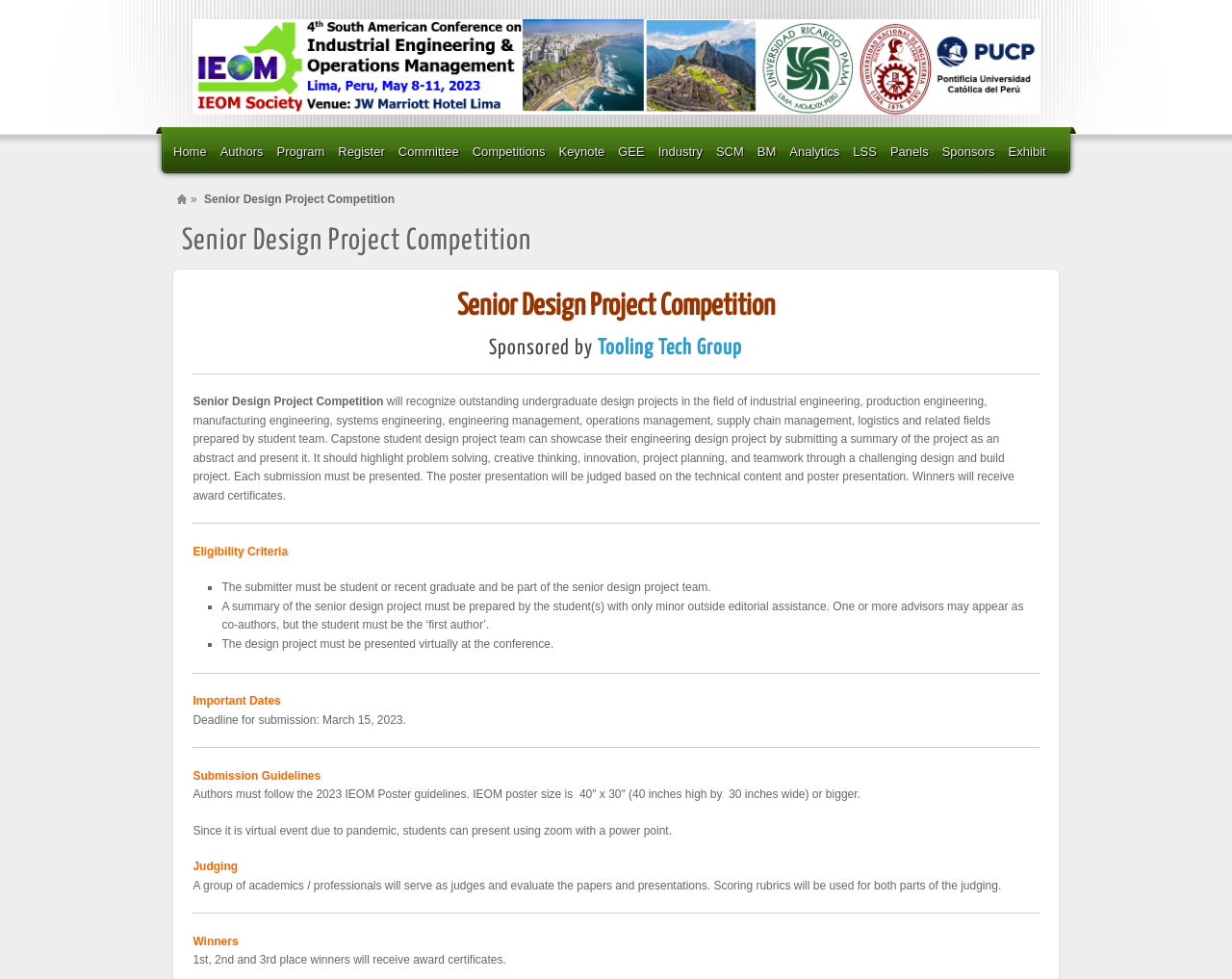Using floating point numbers between 0 and 1, provide the bounding box coordinates in the format (top-left x, top-left y, bottom-right x, bottom-right y). Locate the UI element described here: Tooling Tech Group

[0.486, 0.345, 0.603, 0.367]